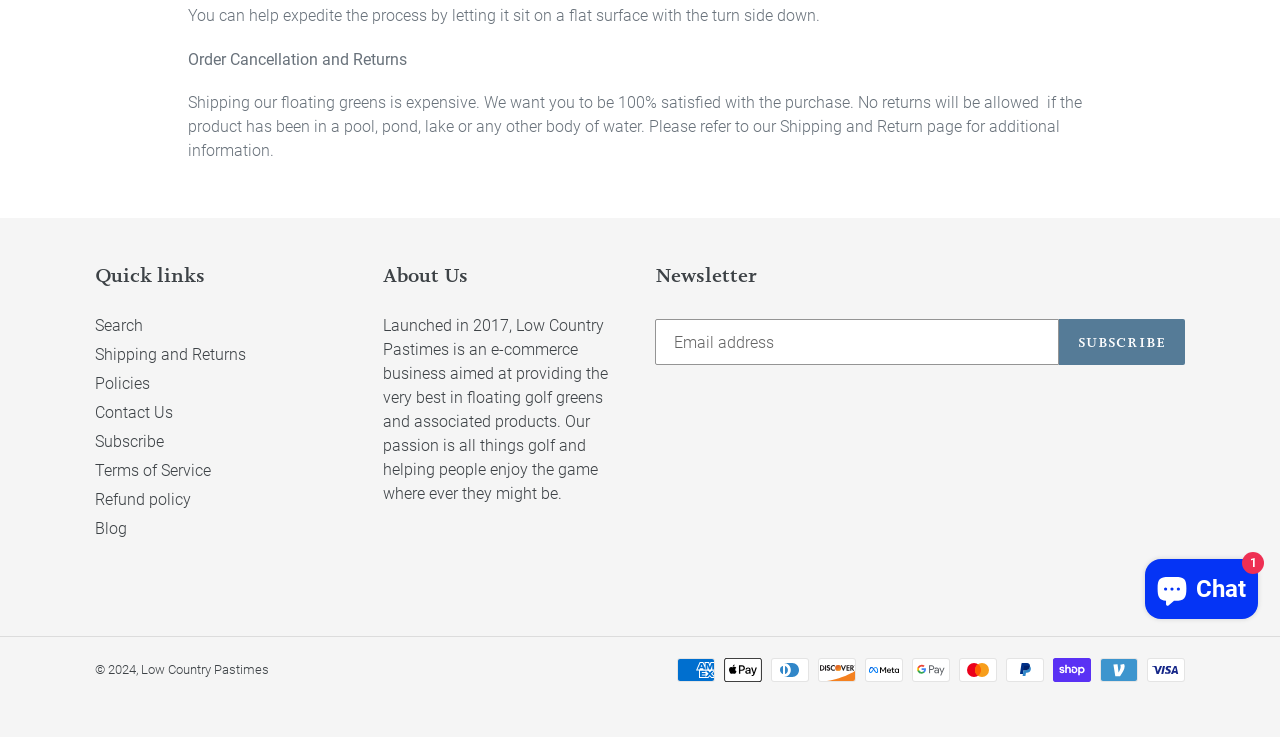Given the element description: "Search", predict the bounding box coordinates of this UI element. The coordinates must be four float numbers between 0 and 1, given as [left, top, right, bottom].

[0.074, 0.429, 0.112, 0.455]